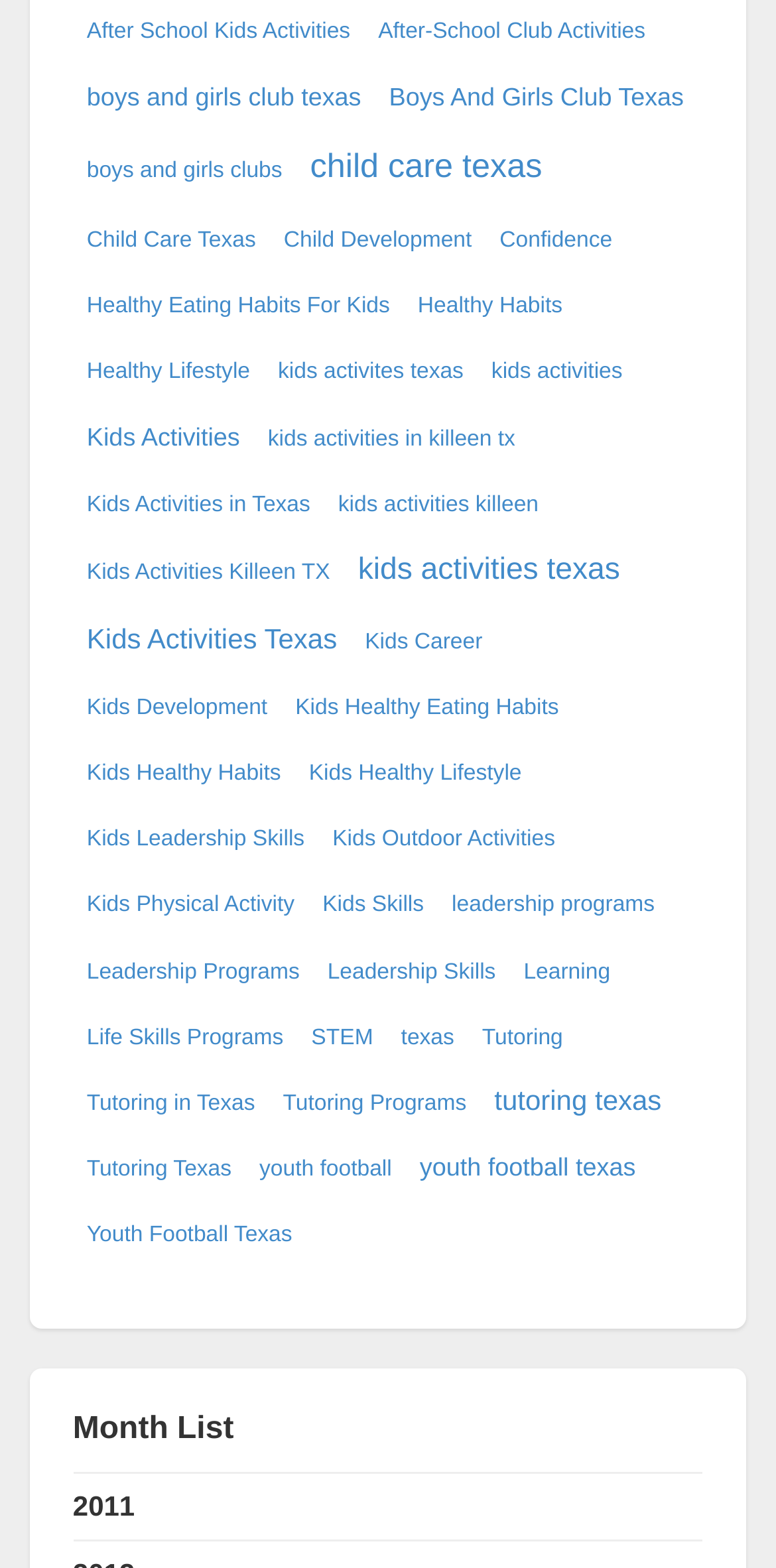Locate the bounding box coordinates of the item that should be clicked to fulfill the instruction: "Learn about 'Healthy Eating Habits For Kids'".

[0.104, 0.184, 0.51, 0.207]